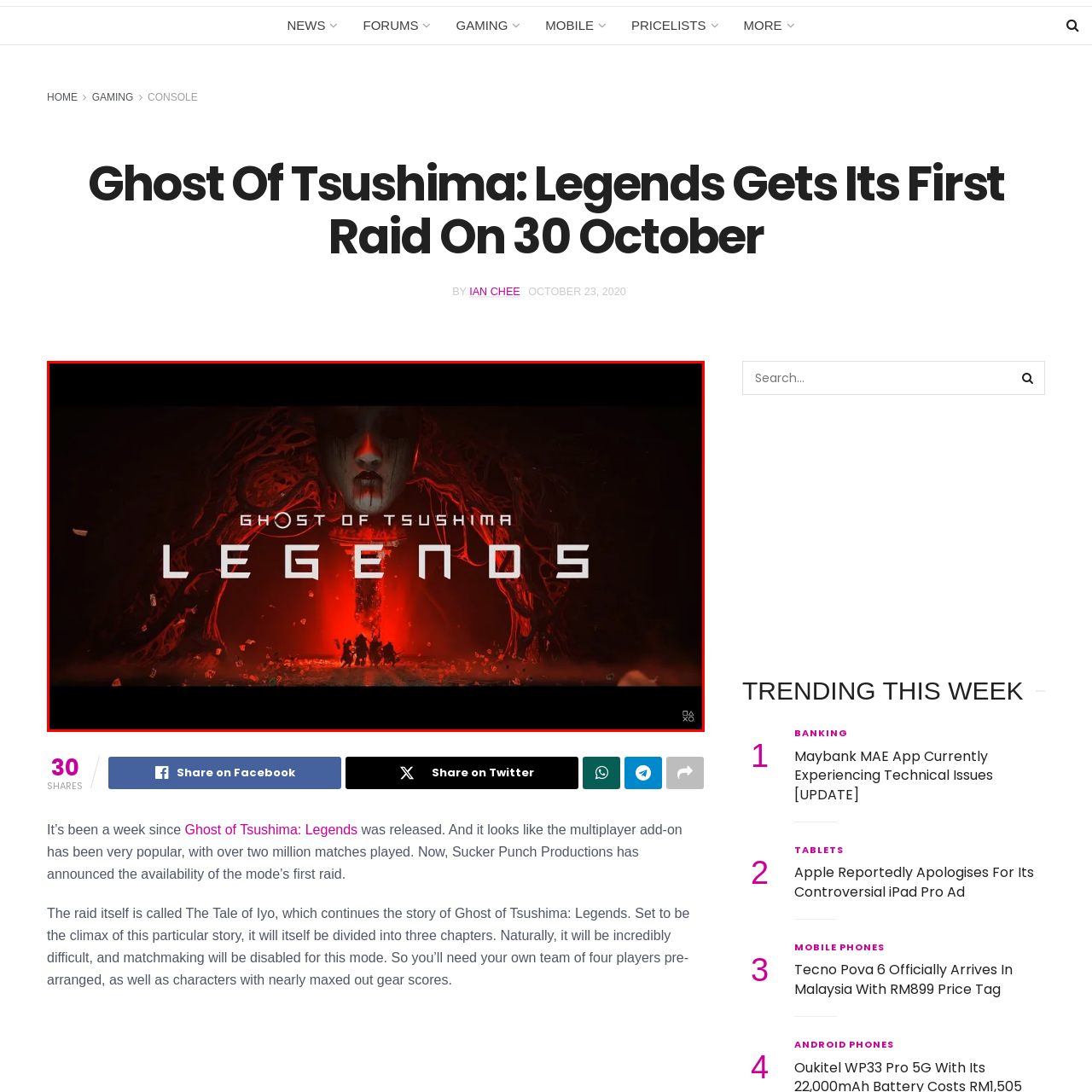What is the theme hinted at by the swirling red elements?
Examine the visual content inside the red box and reply with a single word or brief phrase that best answers the question.

mythology and supernatural challenges